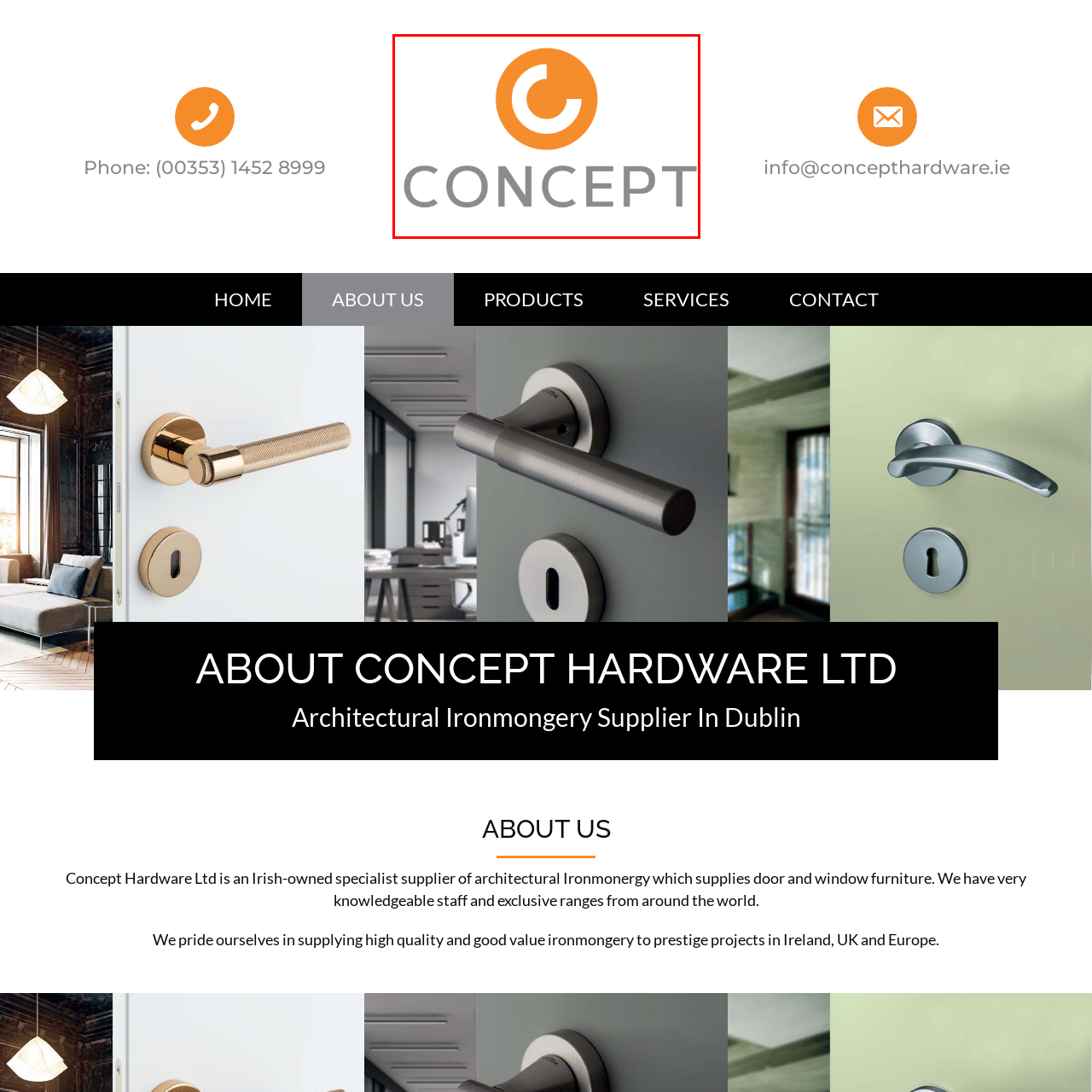Review the part of the image encased in the red box and give an elaborate answer to the question posed: What sector does Concept Hardware Ltd specialize in?

The caption introduces Concept Hardware Ltd as a specialist supplier in the architectural ironmongery sector, which means they focus on providing door and window hardware to their clients.